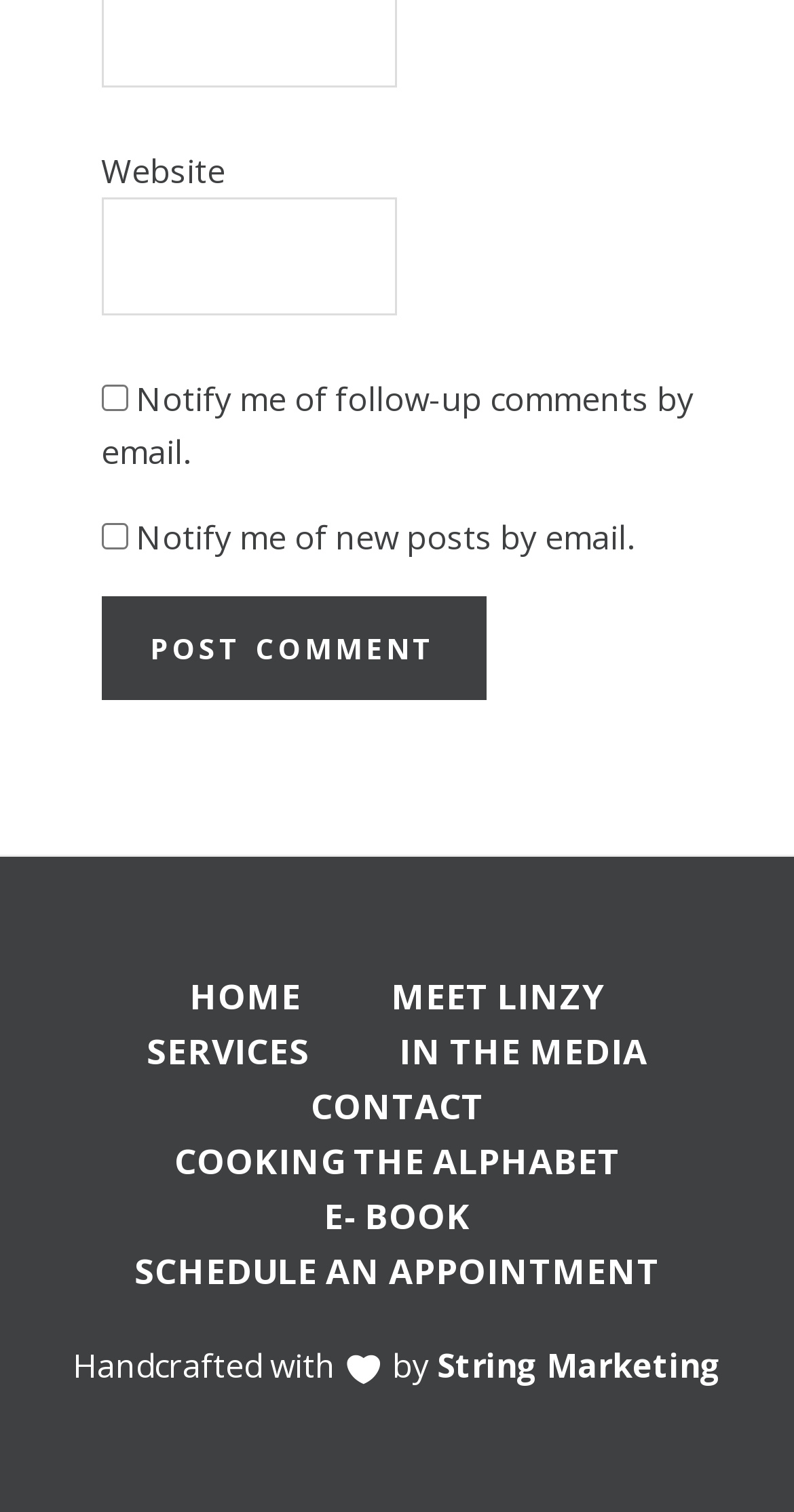Please determine the bounding box coordinates of the element to click on in order to accomplish the following task: "Enter website". Ensure the coordinates are four float numbers ranging from 0 to 1, i.e., [left, top, right, bottom].

[0.127, 0.131, 0.5, 0.209]